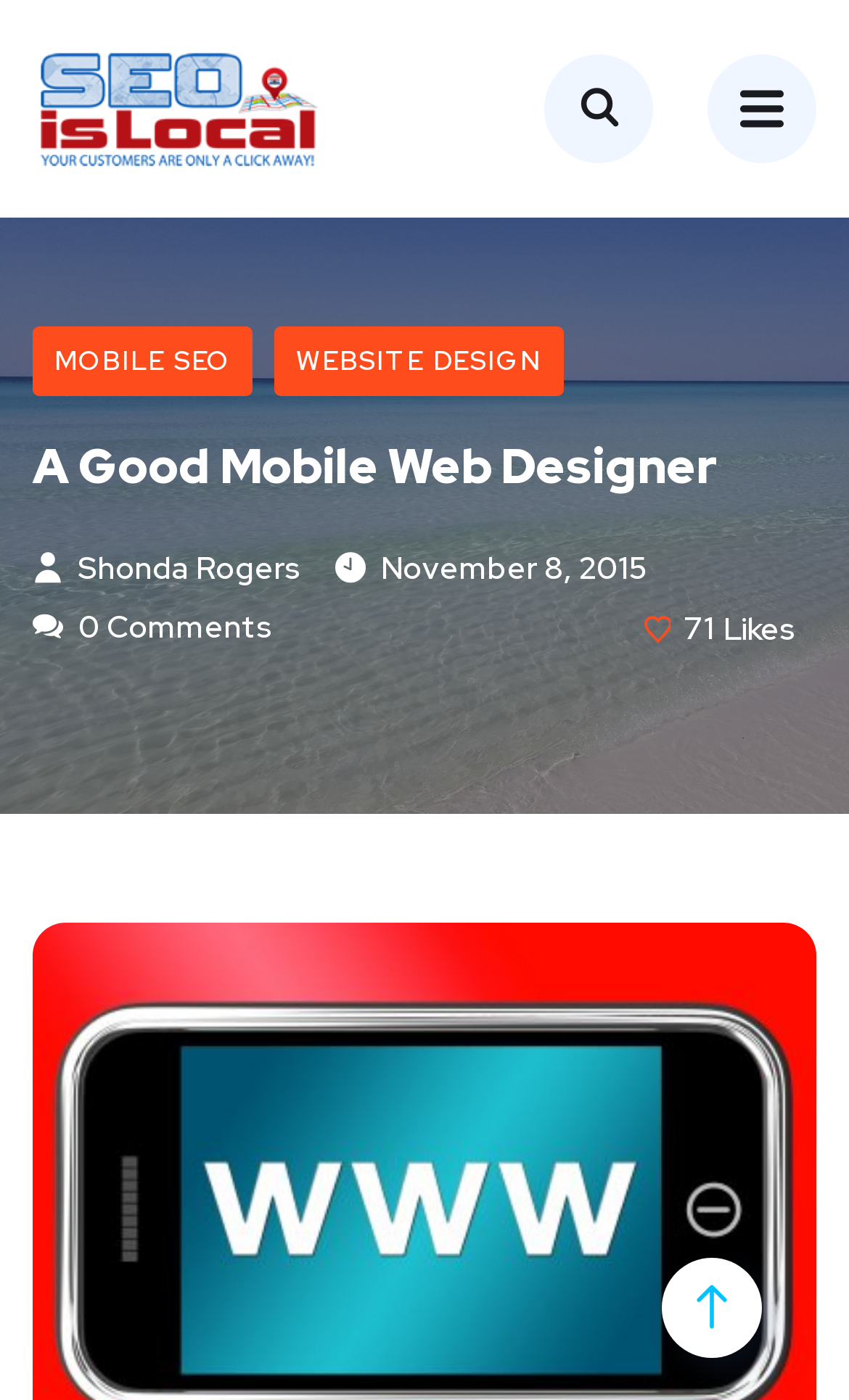Locate the bounding box coordinates for the element described below: "Website Design". The coordinates must be four float values between 0 and 1, formatted as [left, top, right, bottom].

[0.323, 0.233, 0.664, 0.283]